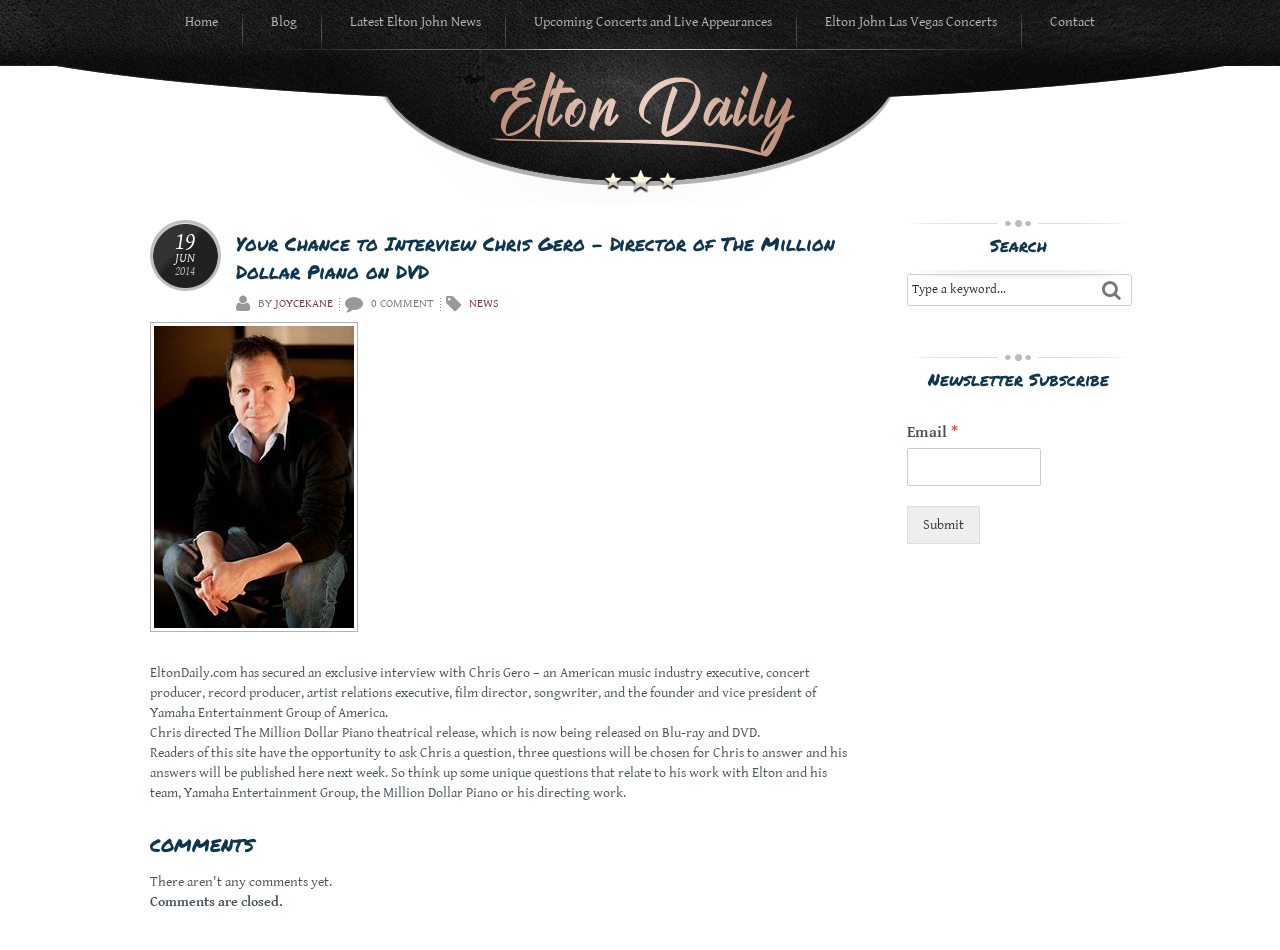Can you find the bounding box coordinates of the area I should click to execute the following instruction: "Click the Home link"?

[0.125, 0.0, 0.19, 0.038]